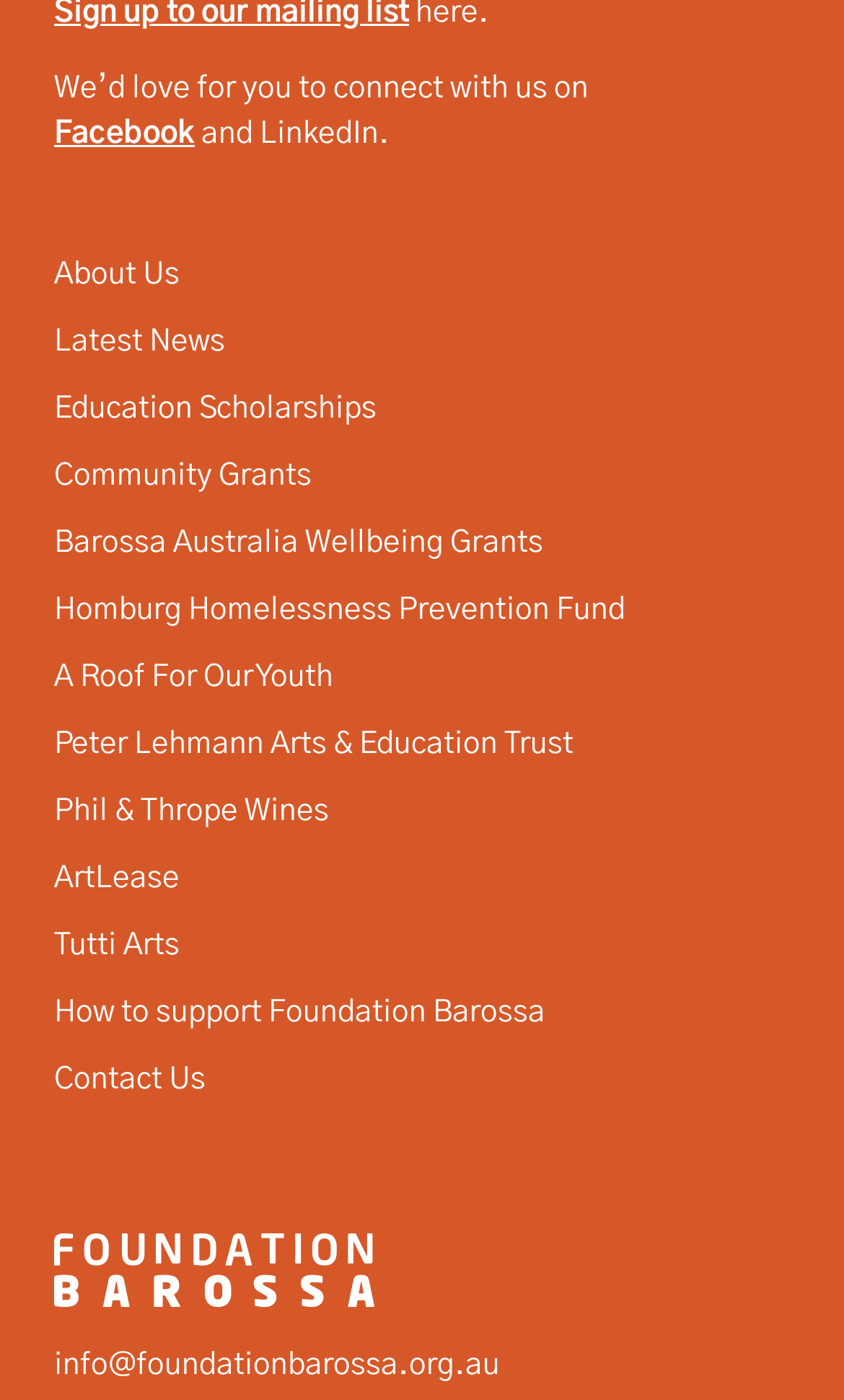Can you specify the bounding box coordinates of the area that needs to be clicked to fulfill the following instruction: "Visit the About Us page"?

[0.064, 0.186, 0.213, 0.207]